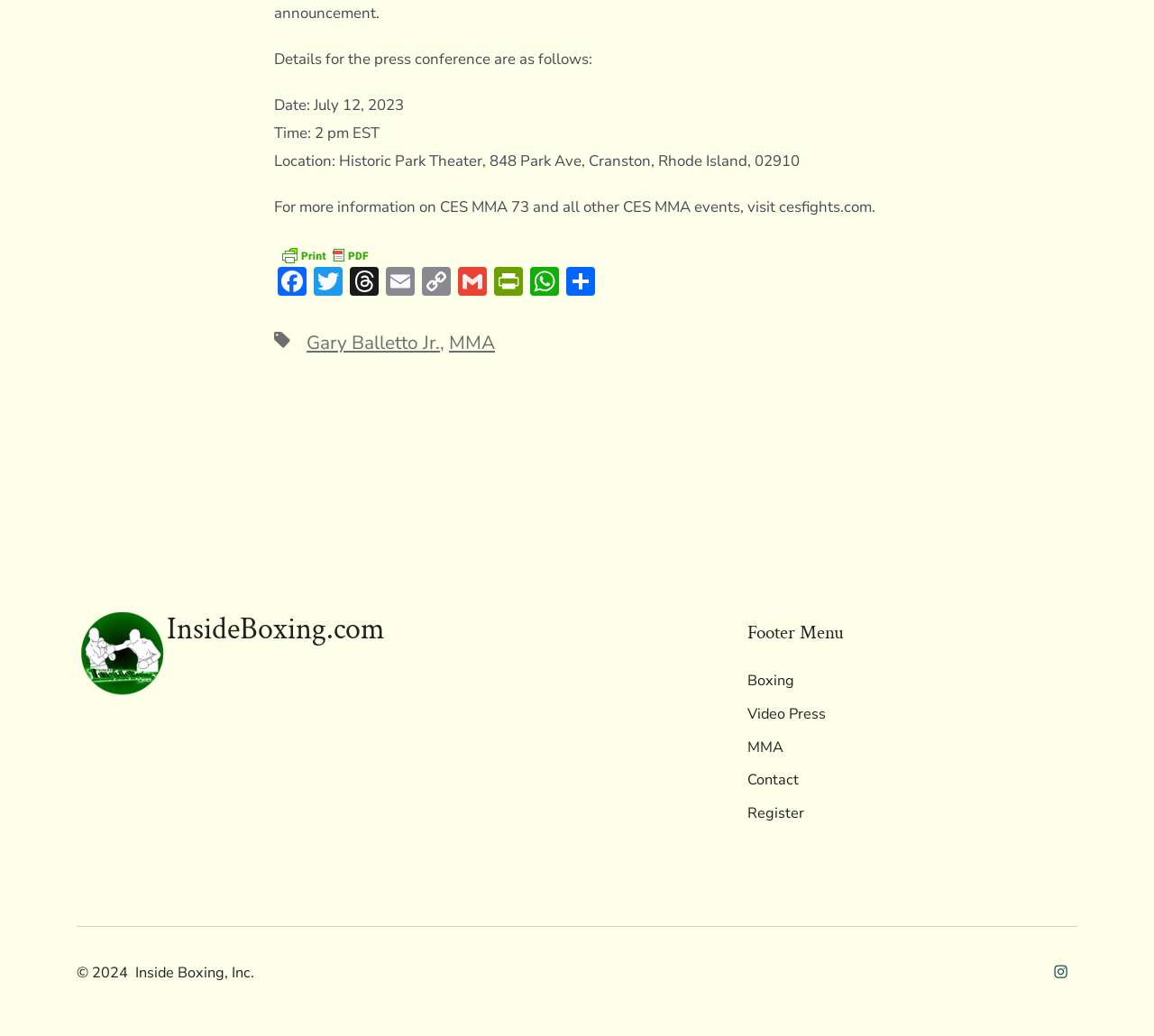Please specify the bounding box coordinates of the element that should be clicked to execute the given instruction: 'Print the page'. Ensure the coordinates are four float numbers between 0 and 1, expressed as [left, top, right, bottom].

[0.238, 0.237, 0.325, 0.254]